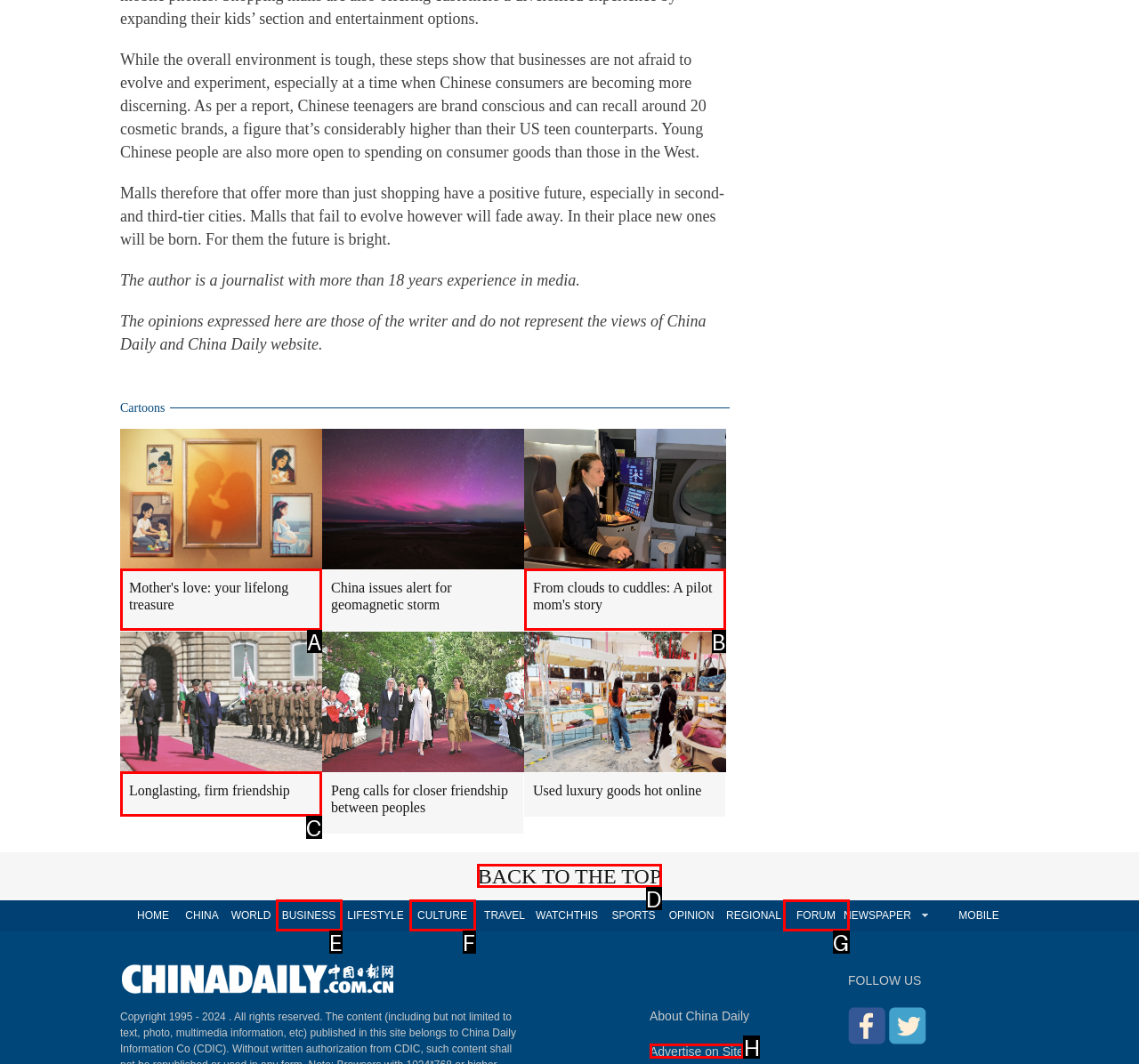Determine the HTML element that aligns with the description: BACK TO THE TOP
Answer by stating the letter of the appropriate option from the available choices.

D